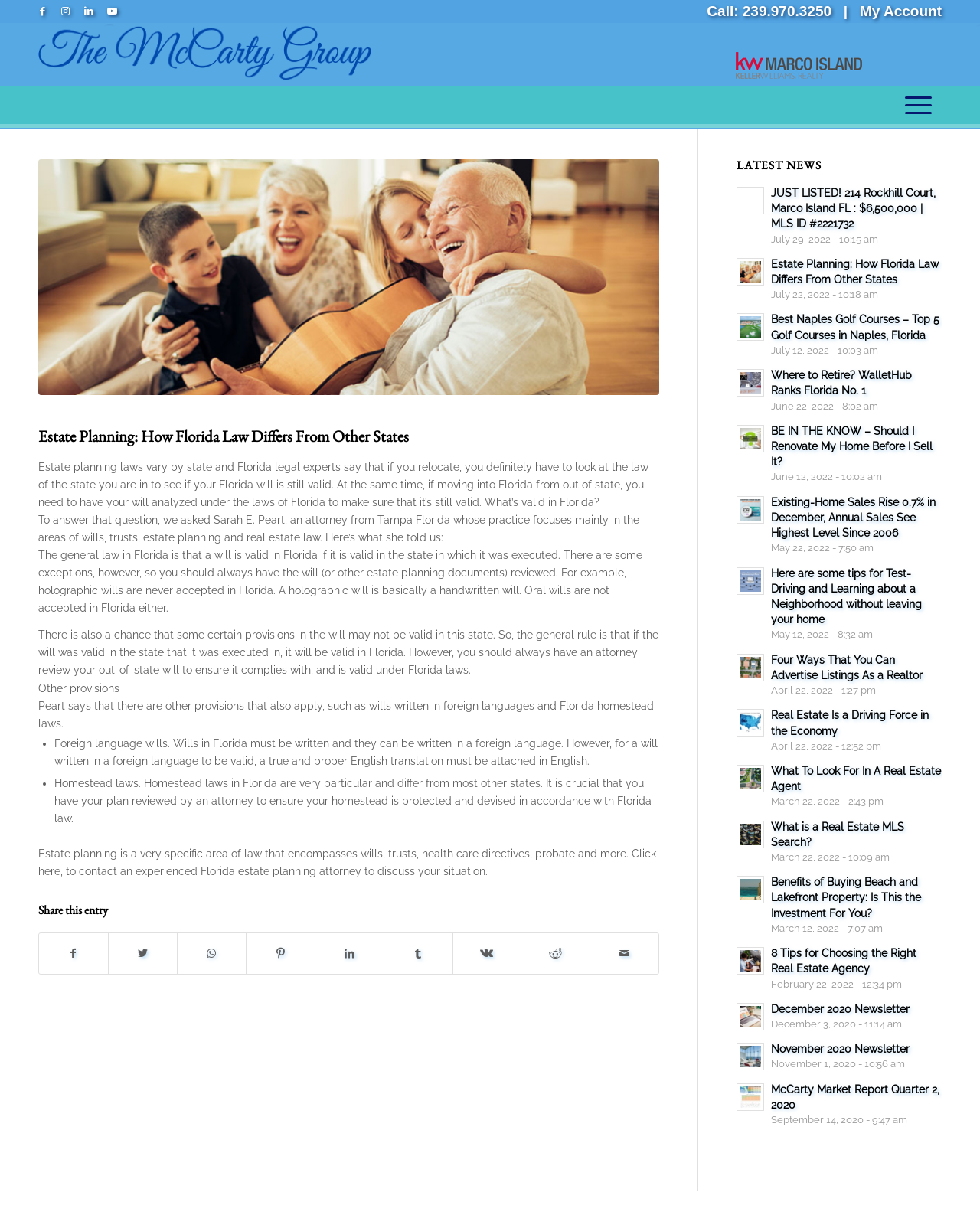Specify the bounding box coordinates of the element's region that should be clicked to achieve the following instruction: "Read the latest news about JUST LISTED! 214 Rockhill Court, Marco Island FL". The bounding box coordinates consist of four float numbers between 0 and 1, in the format [left, top, right, bottom].

[0.752, 0.154, 0.78, 0.176]